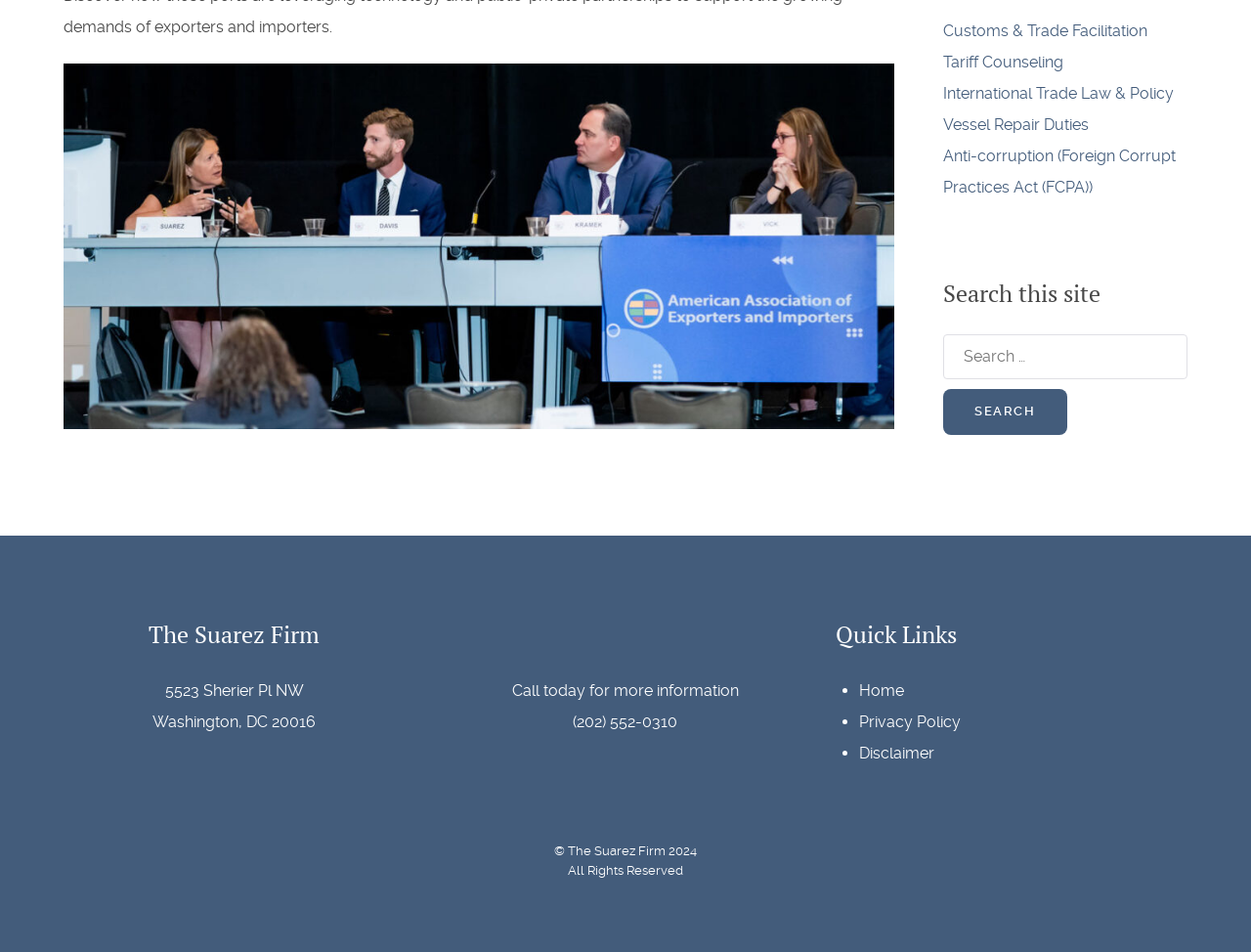Determine the bounding box coordinates of the UI element described by: "Home".

[0.687, 0.715, 0.723, 0.735]